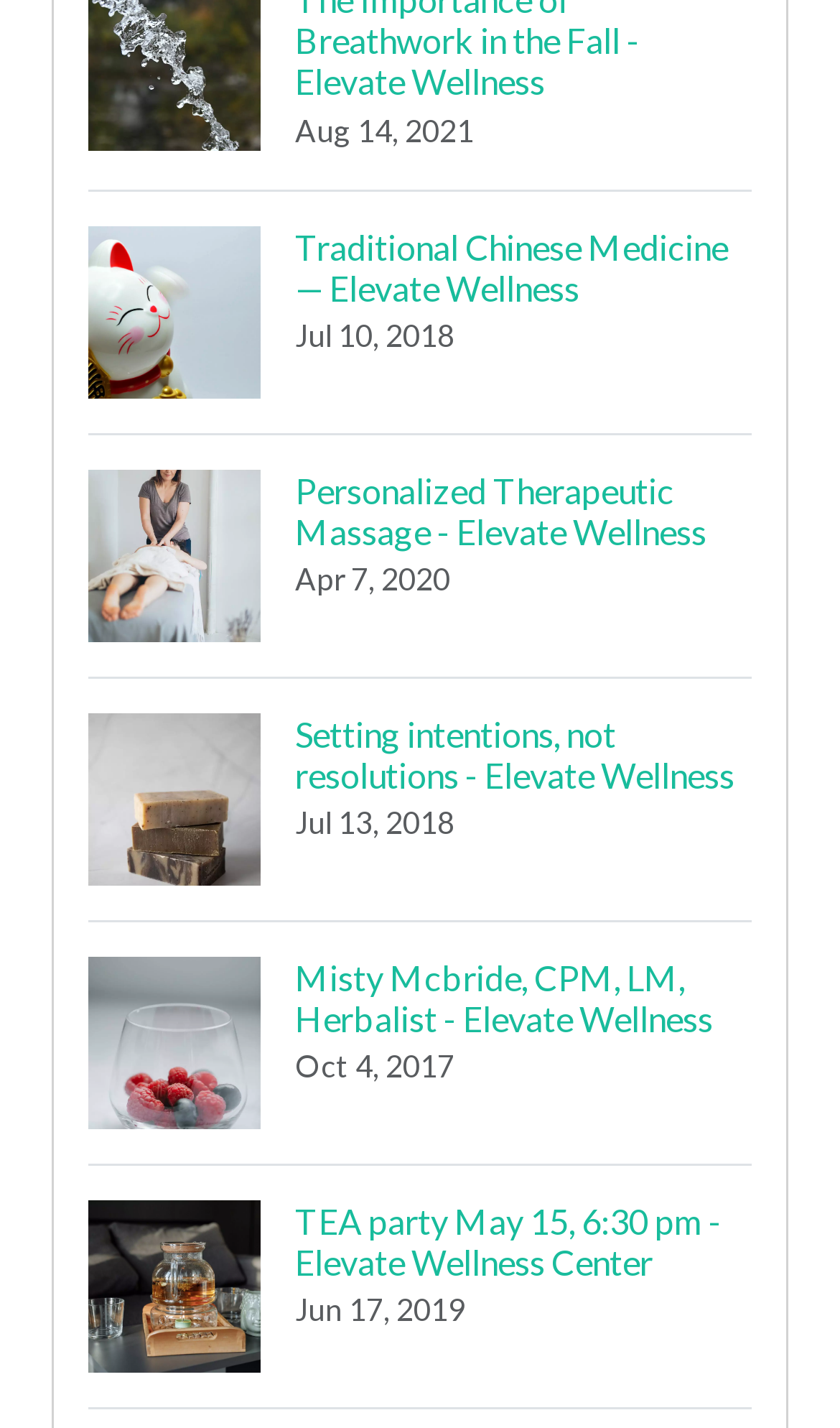What is the date of the TEA party event?
Look at the screenshot and respond with a single word or phrase.

May 15